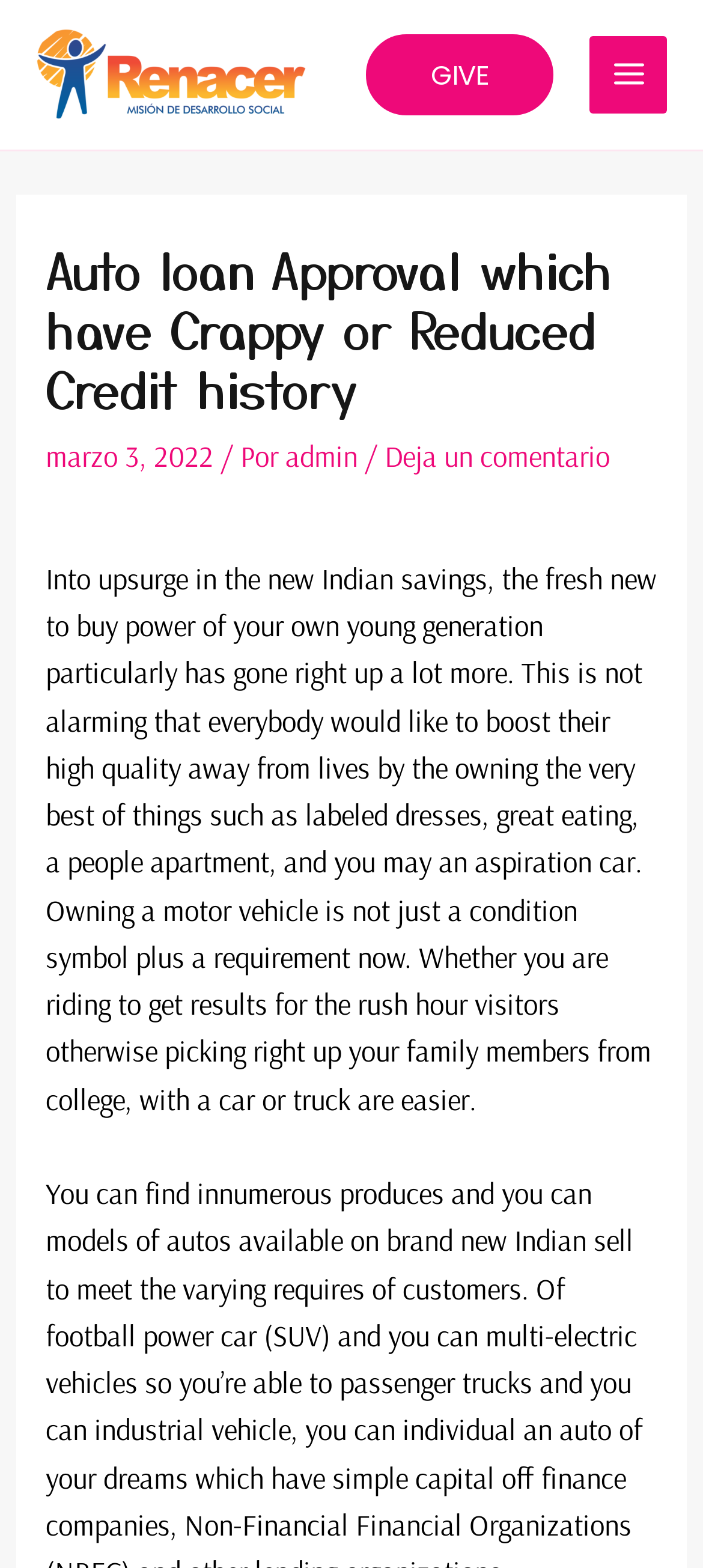Offer an in-depth caption of the entire webpage.

The webpage is about auto loan approval for individuals with poor or reduced credit history, as indicated by the title "Auto loan Approval which have Crappy or Reduced Credit history – Misión Renacer ONG". 

At the top left corner, there is a link to "Misión Renacer ONG" accompanied by an image with the same name. On the right side of the top section, there are two links: "GIVE" and a button labeled "MAIN MENU" with an image next to it. 

Below the top section, there is a header area that spans almost the entire width of the page. It contains a heading with the same title as the webpage, followed by a date "marzo 3, 2022", and then a phrase "/ Por" with a link to "admin" and another link to "Deja un comentario" on the right side.

The main content of the webpage is a long paragraph of text that discusses the increasing desire for owning a car, especially among the young generation, and how it has become a necessity. The text also mentions the various models and brands of cars available in the Indian market to cater to different customer needs.